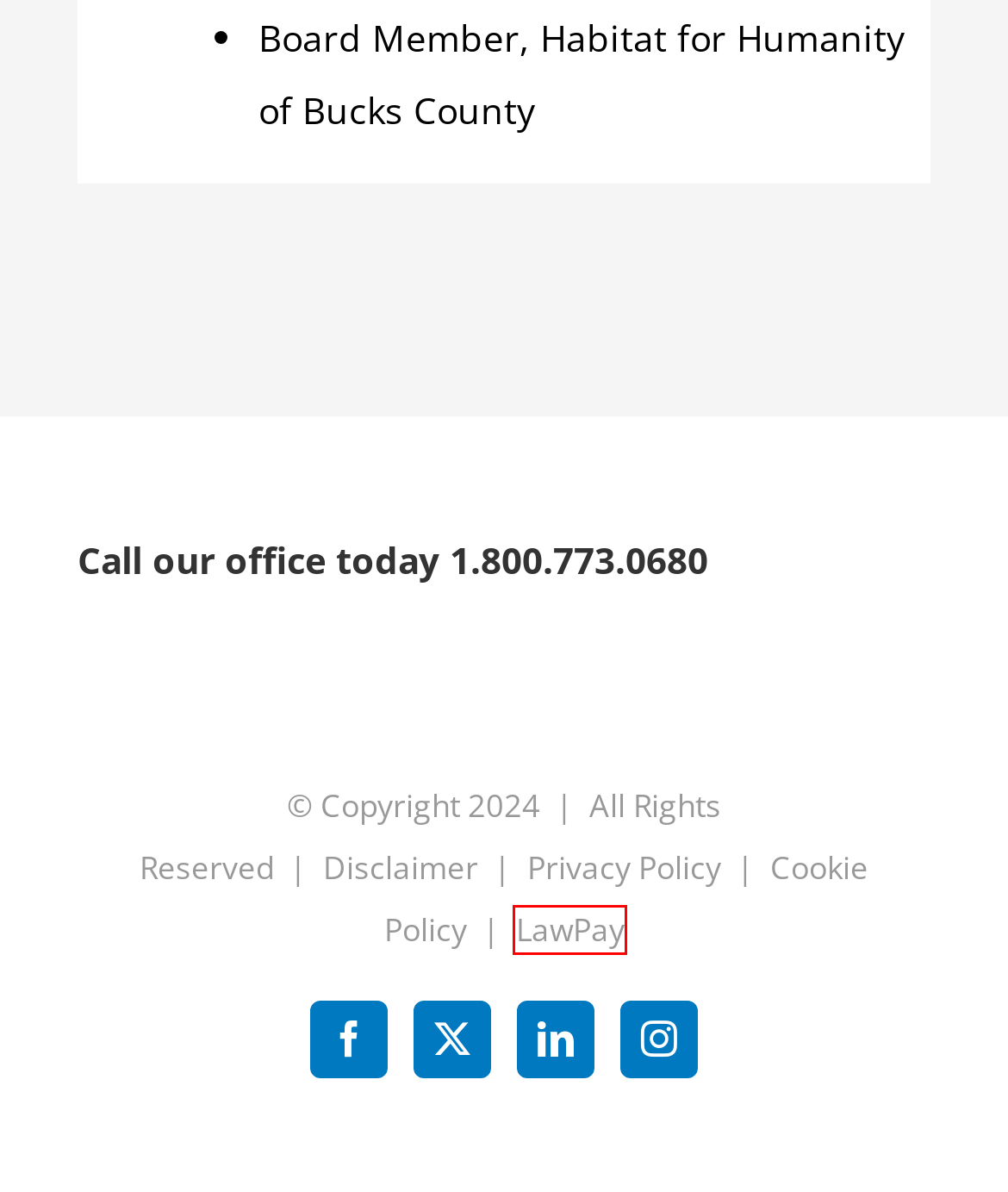Given a screenshot of a webpage with a red rectangle bounding box around a UI element, select the best matching webpage description for the new webpage that appears after clicking the highlighted element. The candidate descriptions are:
A. Cookie Policy - Curtin & Heefner LLP
B. Public Sector Law - Curtin & Heefner LLP
C. HOME - Curtin & Heefner LLP
D. 14 Curtin & Heefner Attorneys Recognized Pennsylvania Super Lawyers - Curtin & Heefner LLP
E. LawPay
F. Privacy Policy - Curtin & Heefner LLP
G. Banking & Financial Services - Curtin & Heefner LLP
H. Disclaimer - Curtin & Heefner LLP

E